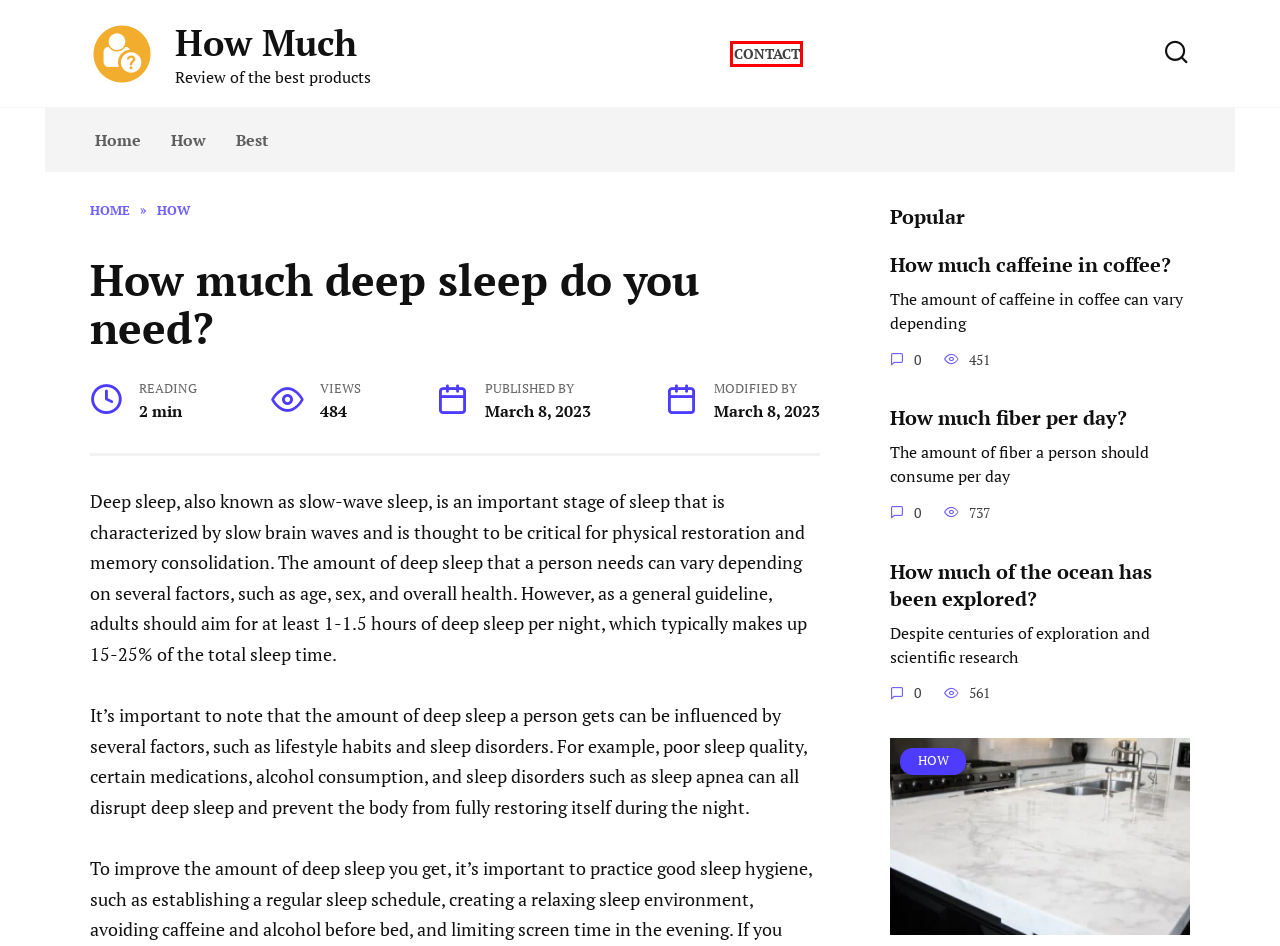A screenshot of a webpage is given, featuring a red bounding box around a UI element. Please choose the webpage description that best aligns with the new webpage after clicking the element in the bounding box. These are the descriptions:
A. How much of the ocean has been explored? – How Much
B. How much fiber per day? – How Much
C. How Much – Review of the best products
D. How Much Does It Cost To Have A Solid Surface Countertop – How Much
E. Best – How Much
F. How – How Much
G. Contact – How Much
H. How much caffeine in coffee? – How Much

G